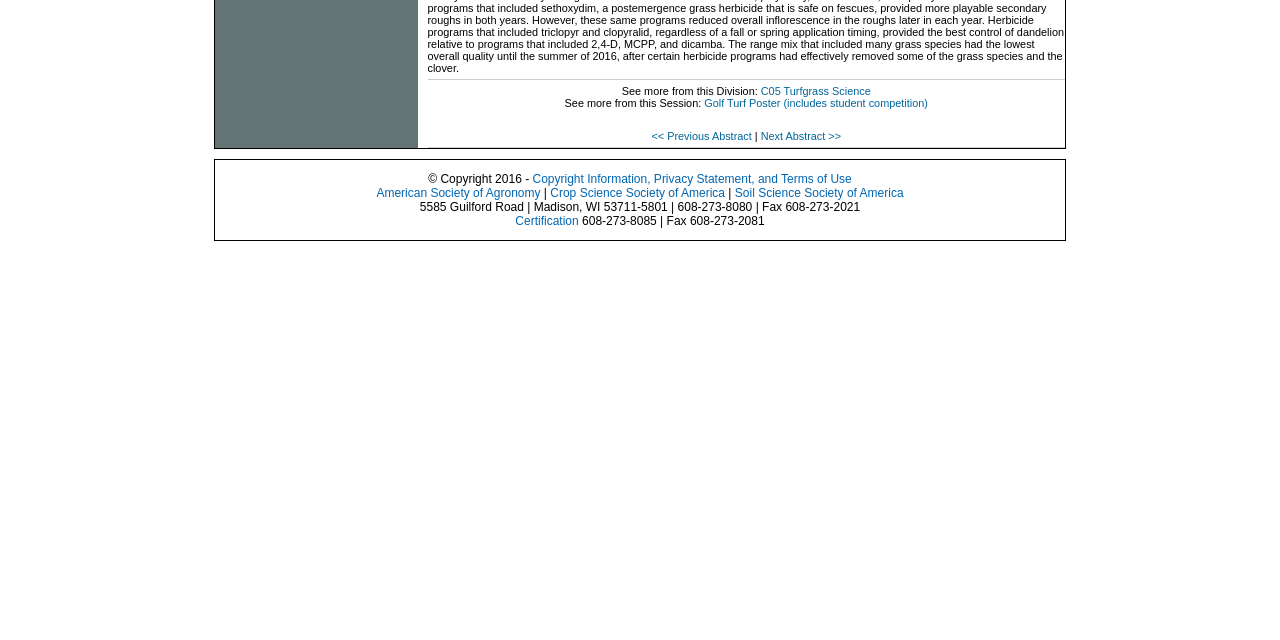Determine the bounding box for the UI element as described: "C05 Turfgrass Science". The coordinates should be represented as four float numbers between 0 and 1, formatted as [left, top, right, bottom].

[0.594, 0.133, 0.68, 0.151]